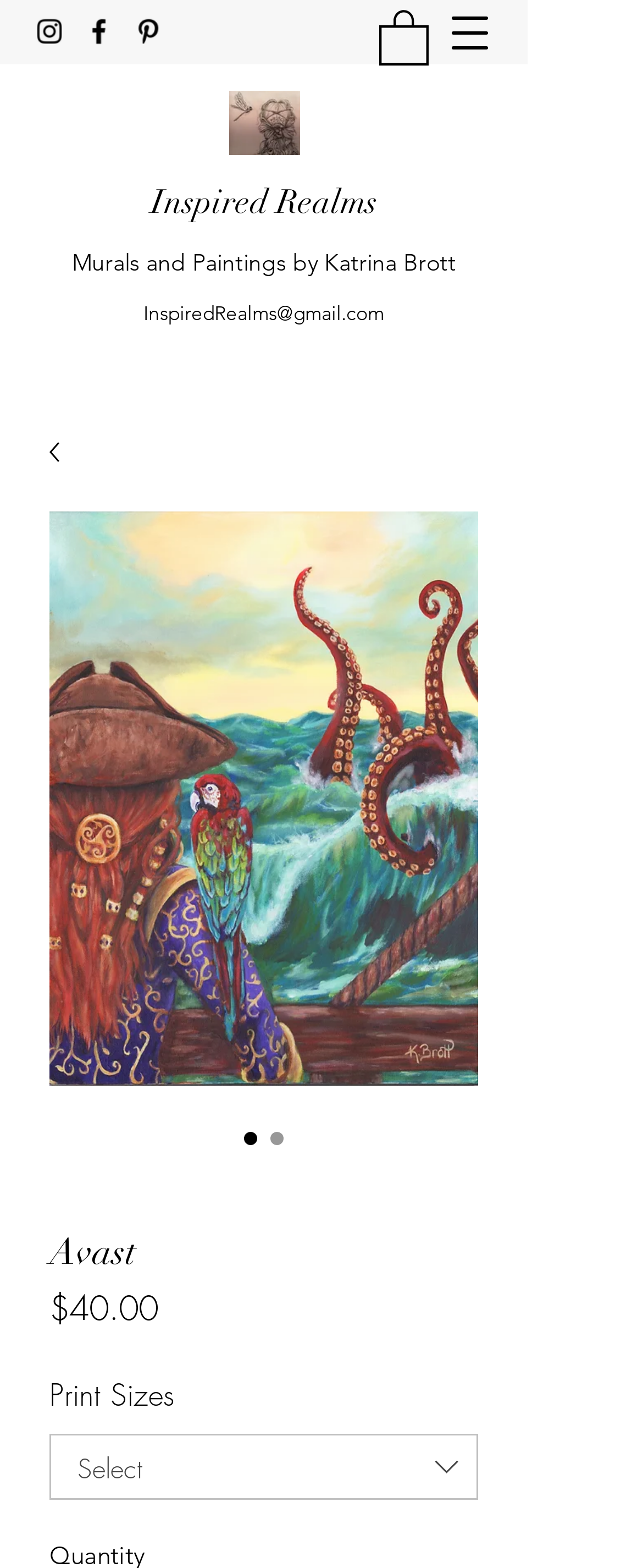Given the webpage screenshot and the description, determine the bounding box coordinates (top-left x, top-left y, bottom-right x, bottom-right y) that define the location of the UI element matching this description: Inspired Realms

[0.235, 0.115, 0.586, 0.142]